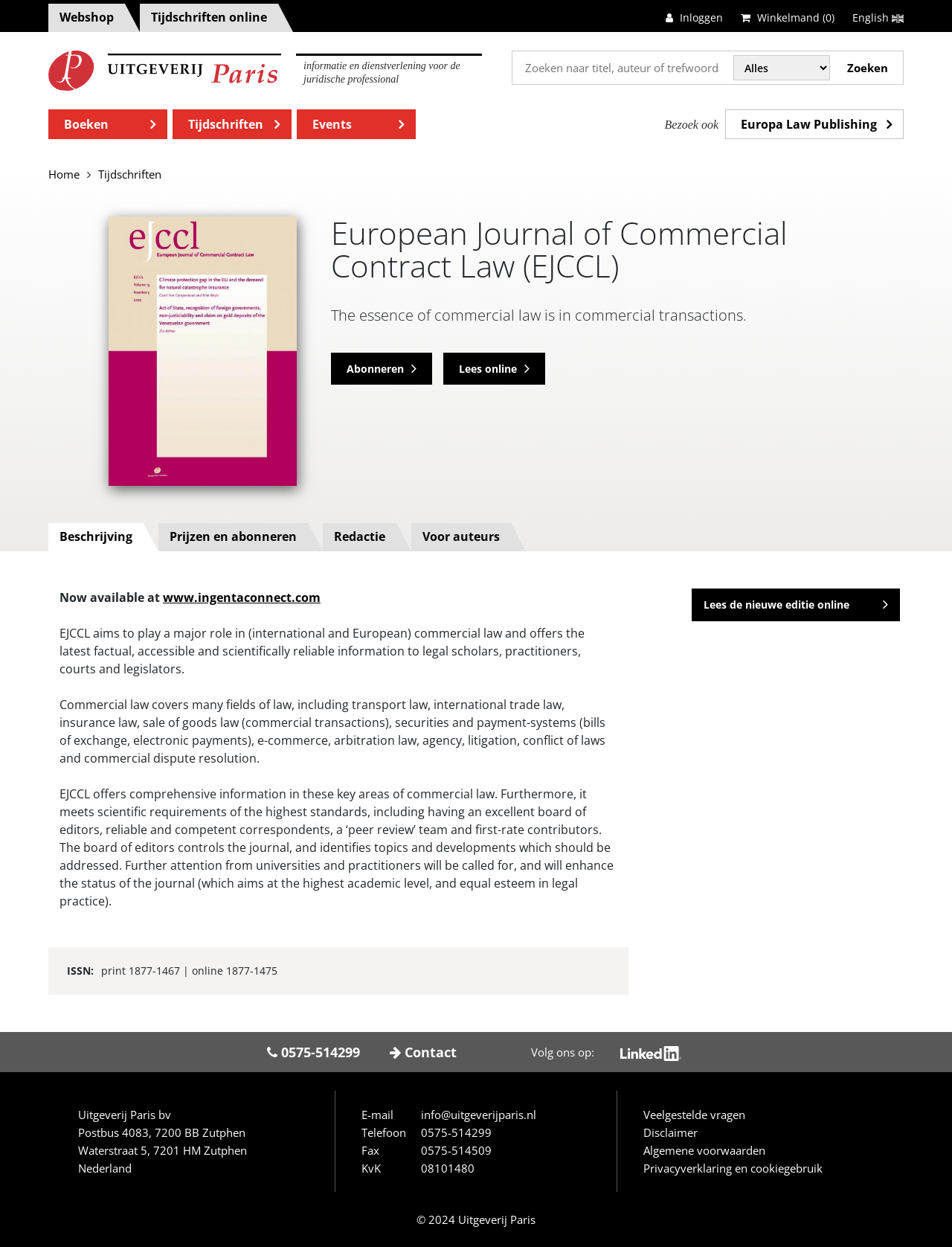Identify and extract the heading text of the webpage.

European Journal of Commercial Contract Law (EJCCL)